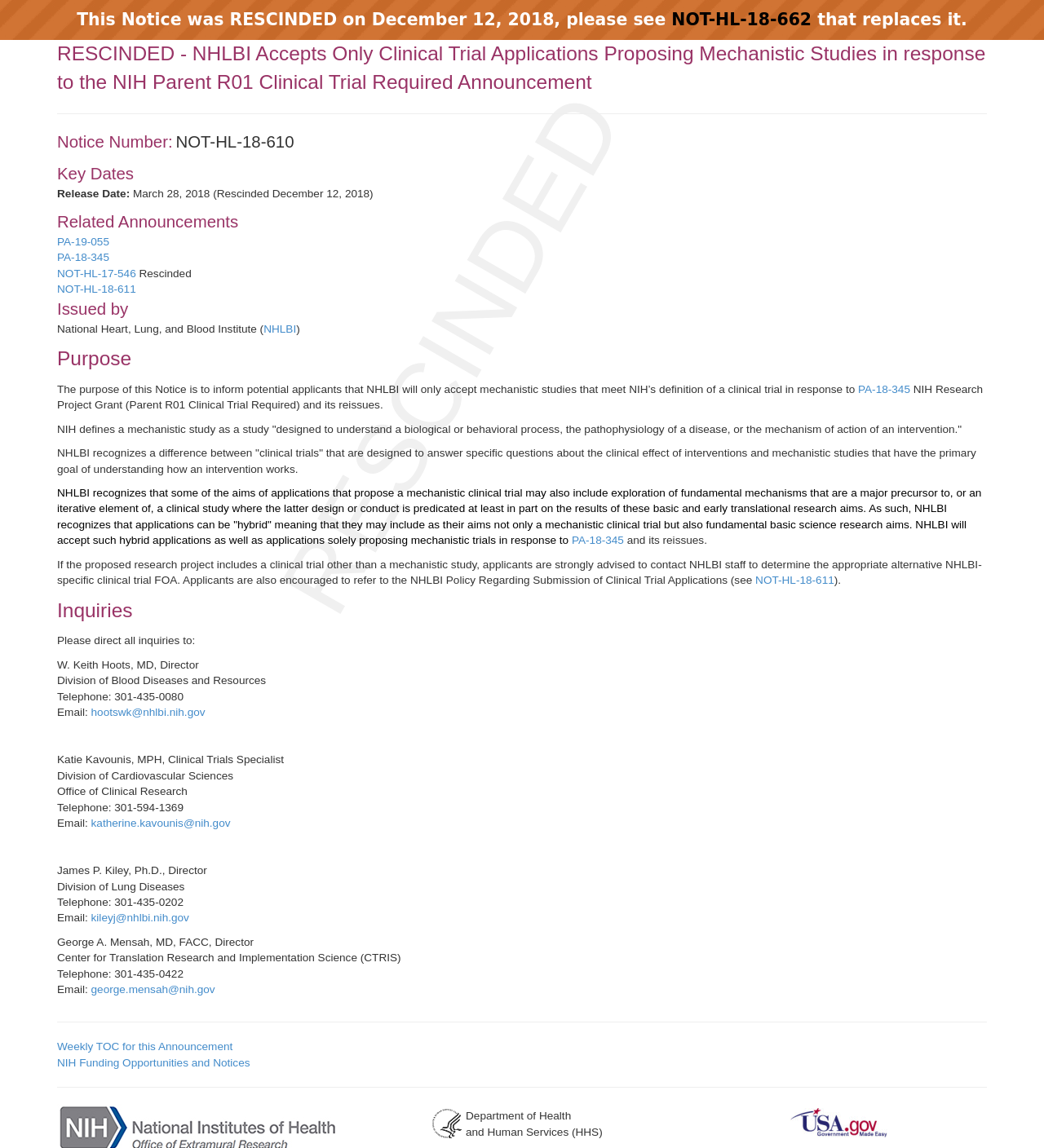Who is the director of the Division of Blood Diseases and Resources?
Utilize the information in the image to give a detailed answer to the question.

I found the director's name by looking at the 'Inquiries' section and finding the contact information for the Division of Blood Diseases and Resources, which lists W. Keith Hoots, MD as the director.